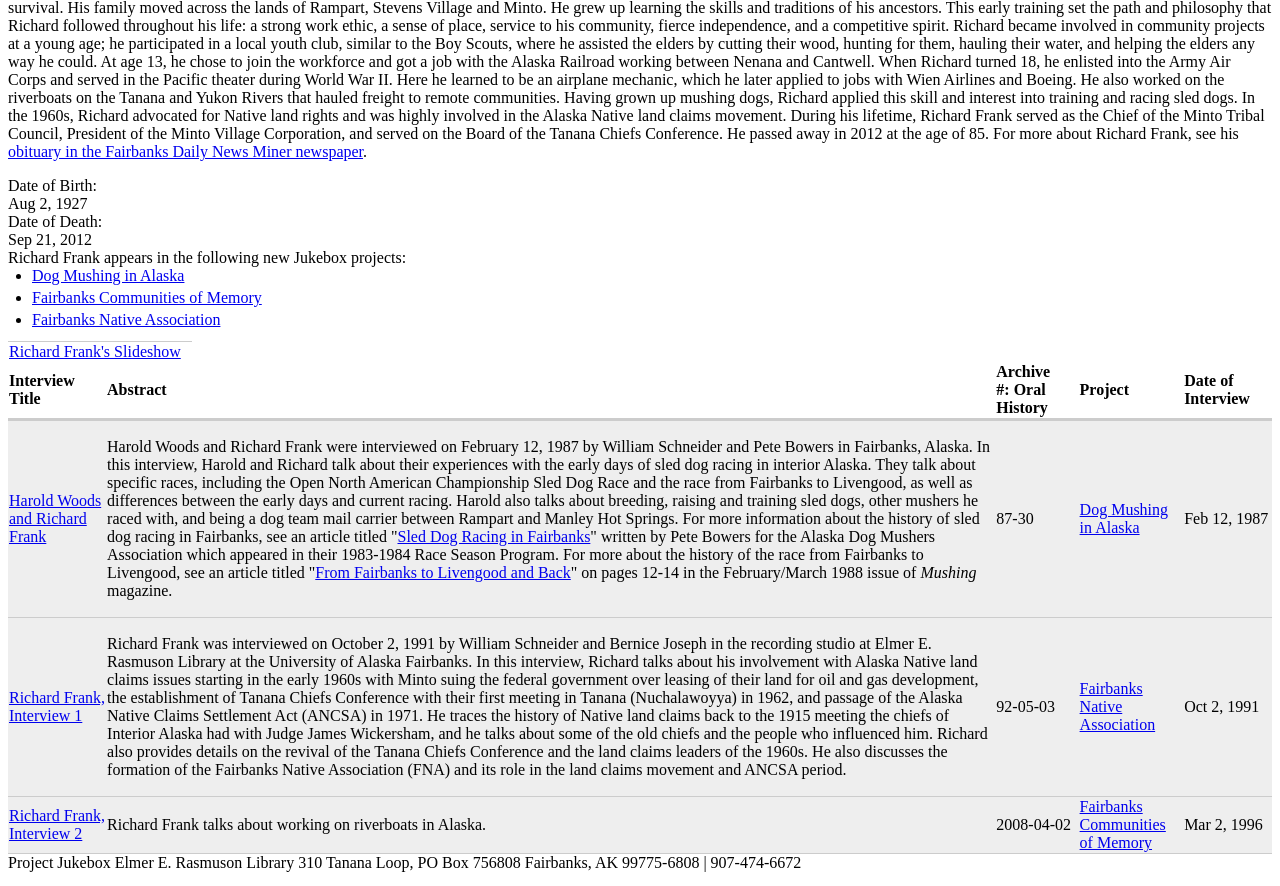Locate the bounding box coordinates of the UI element described by: "Richard Frank, Interview 1". The bounding box coordinates should consist of four float numbers between 0 and 1, i.e., [left, top, right, bottom].

[0.007, 0.778, 0.082, 0.817]